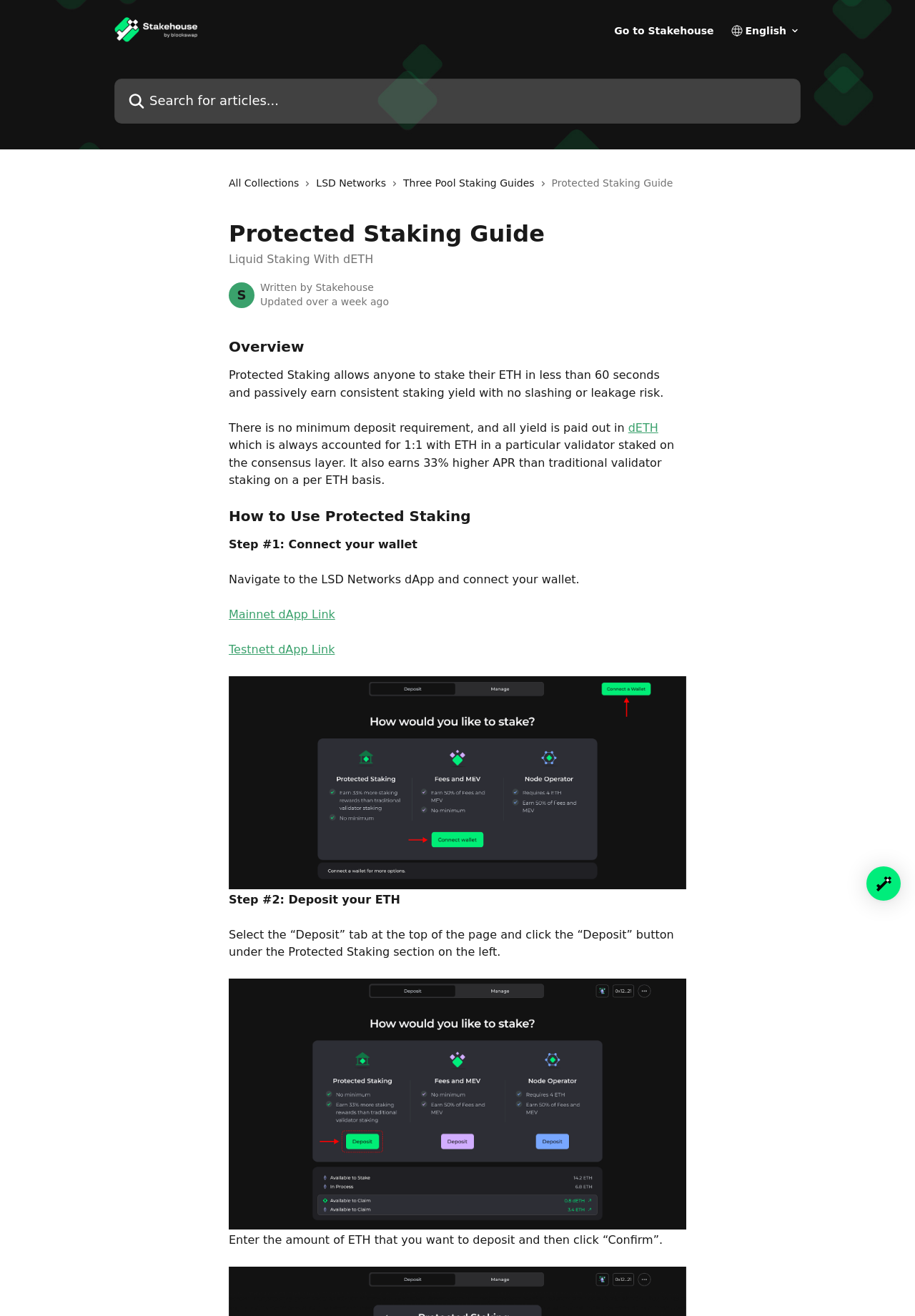Provide a short answer to the following question with just one word or phrase: What is the topic of the current article?

Liquid Staking With dETH